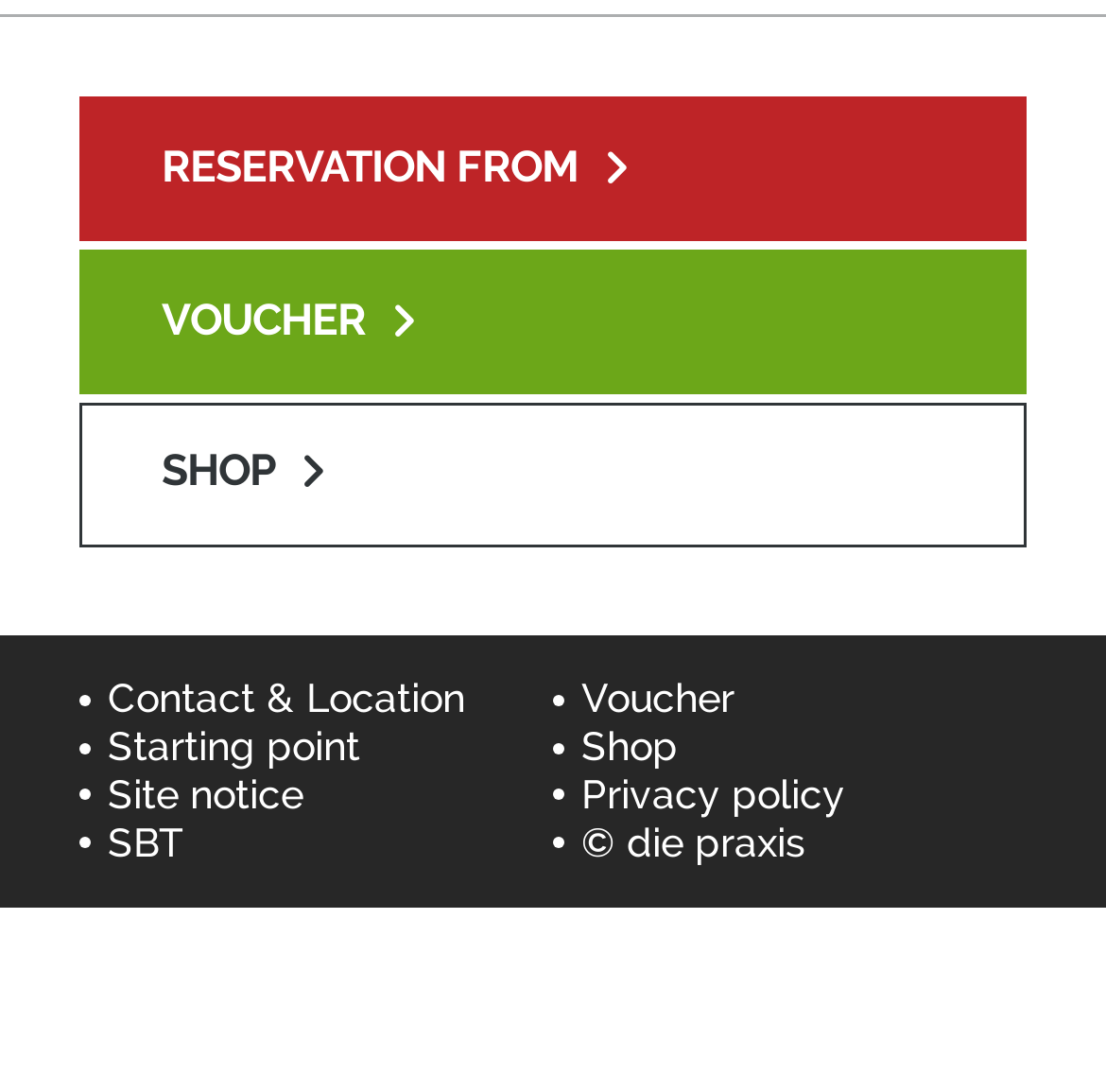Using the description "Starting point", predict the bounding box of the relevant HTML element.

[0.072, 0.663, 0.5, 0.706]